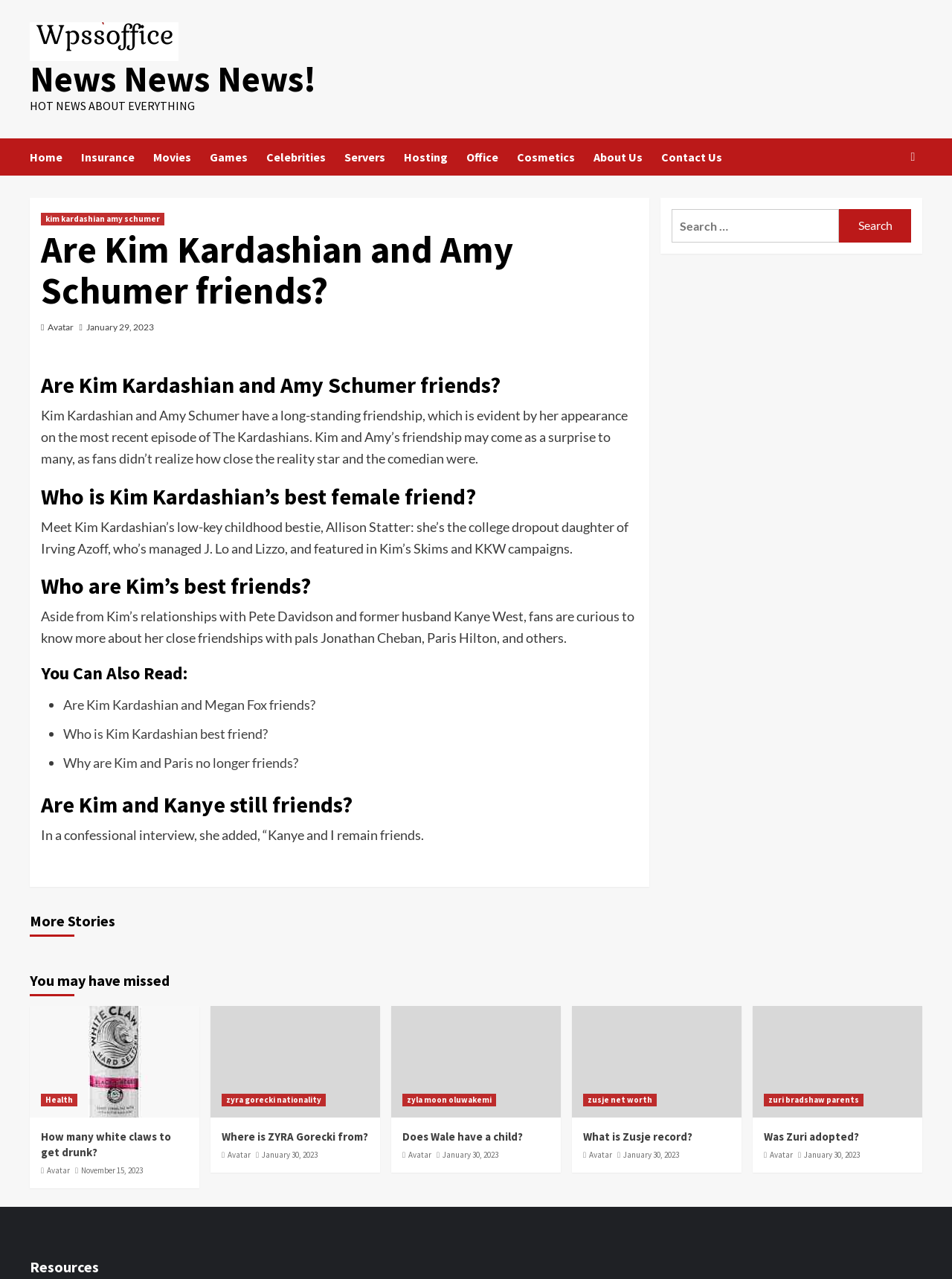Locate the bounding box coordinates of the element's region that should be clicked to carry out the following instruction: "Read about Kim Kardashian and Amy Schumer's friendship". The coordinates need to be four float numbers between 0 and 1, i.e., [left, top, right, bottom].

[0.043, 0.179, 0.67, 0.243]